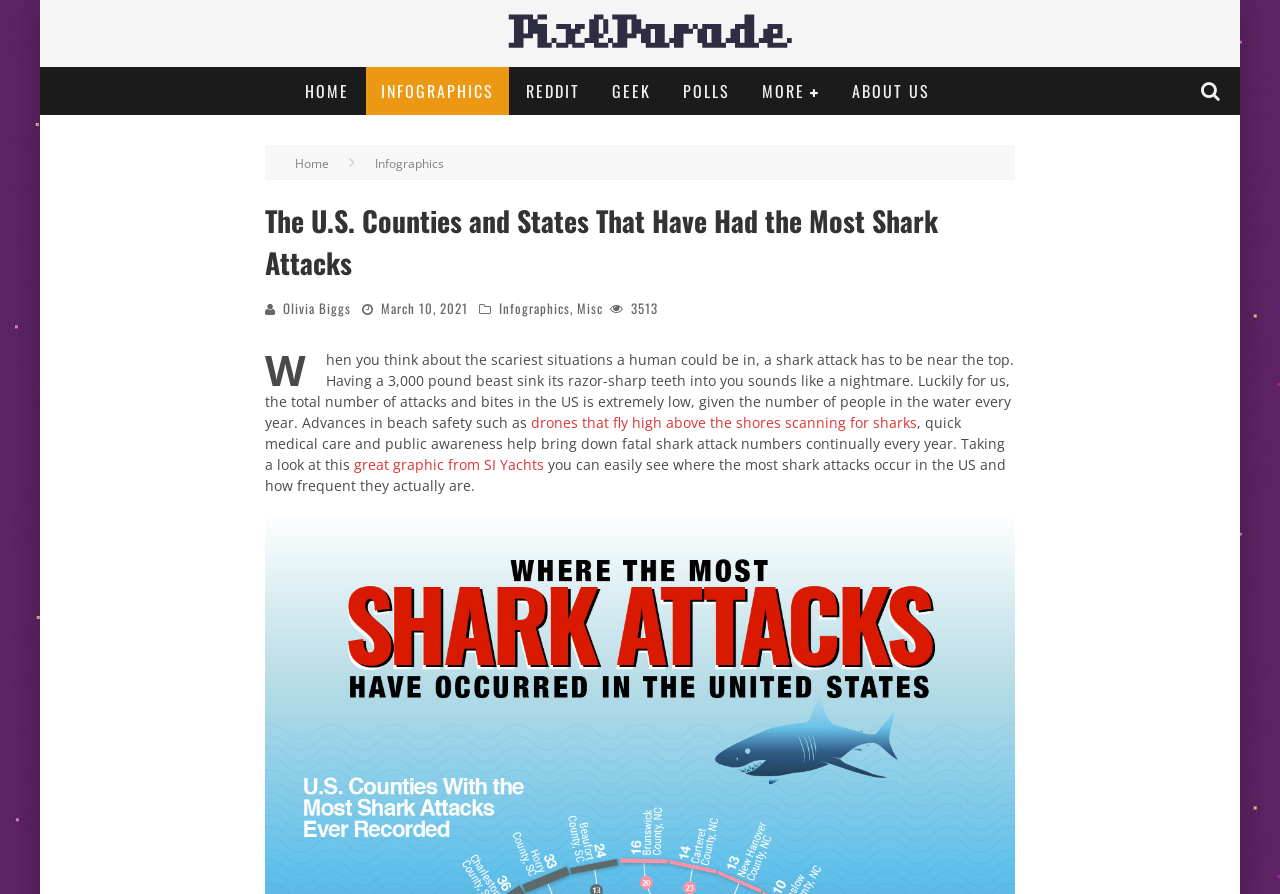Produce an extensive caption that describes everything on the webpage.

The webpage is about shark attacks in the United States, specifically focusing on the counties and states with the most incidents. At the top, there is a logo of PixlParade, a website that creates infographics, along with a navigation menu consisting of links to HOME, INFOGRAPHICS, REDDIT, GEEK, POLLS, and ABOUT US. 

Below the navigation menu, there is a heading that reads "The U.S. Counties and States That Have Had the Most Shark Attacks". Underneath, there is a byline with the author's name, Olivia Biggs, and a timestamp indicating the article was published on March 10, 2021. 

The main content of the webpage is a passage of text that discusses the fear of shark attacks, the low frequency of such incidents, and the advances in beach safety that have contributed to a decrease in fatal shark attacks. The text also mentions a graphic from SI Yachts that visualizes the frequency and location of shark attacks in the US. 

There are several links embedded within the text, including one to "drones that fly high above the shores scanning for sharks" and another to the "great graphic from SI Yachts". The webpage also features a few icons, including a search icon represented by "\uf002" at the top right corner.